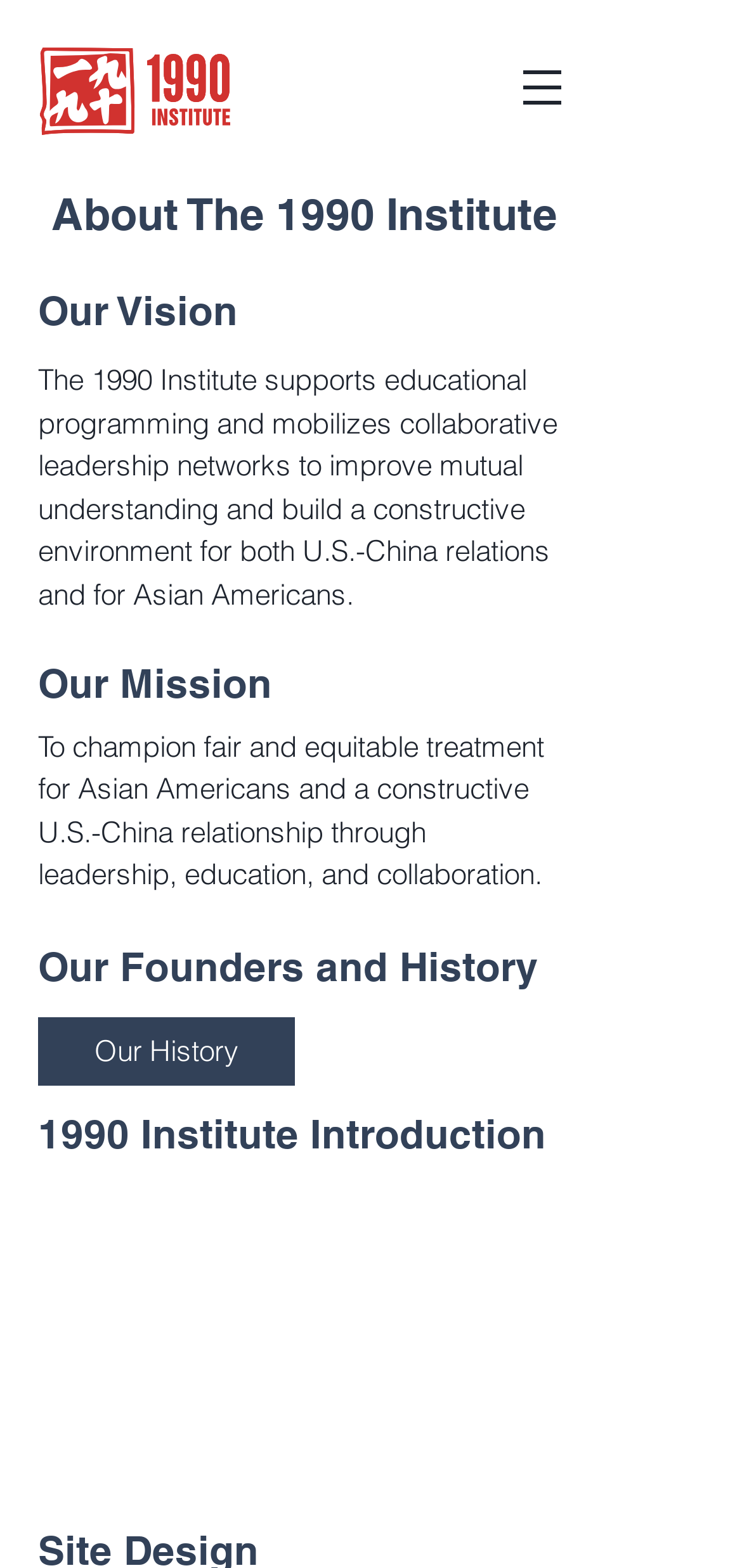What is the name of the organization?
From the screenshot, supply a one-word or short-phrase answer.

The 1990 Institute